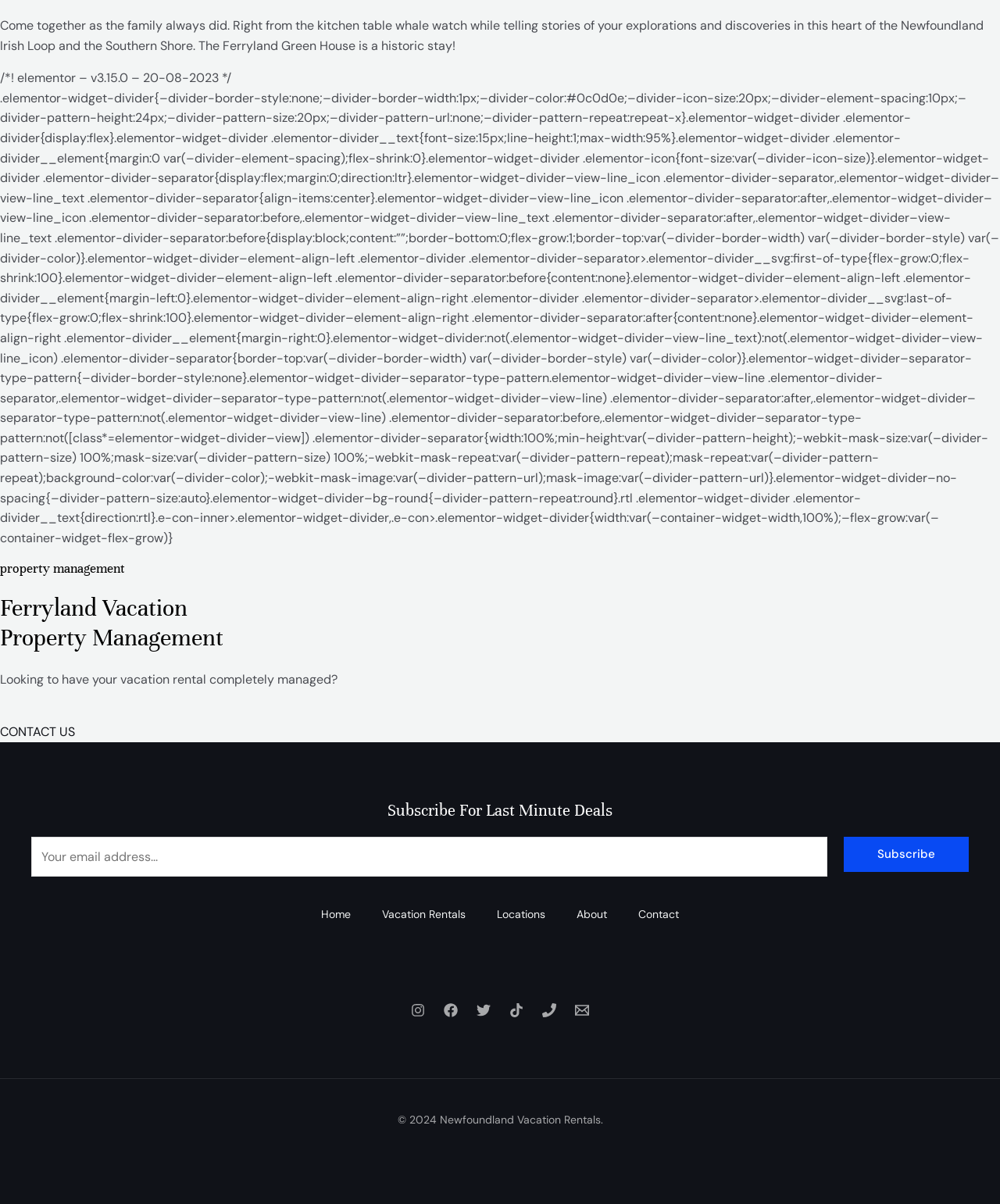Determine the bounding box coordinates of the clickable element necessary to fulfill the instruction: "View Vacation Rentals". Provide the coordinates as four float numbers within the 0 to 1 range, i.e., [left, top, right, bottom].

[0.366, 0.752, 0.481, 0.768]